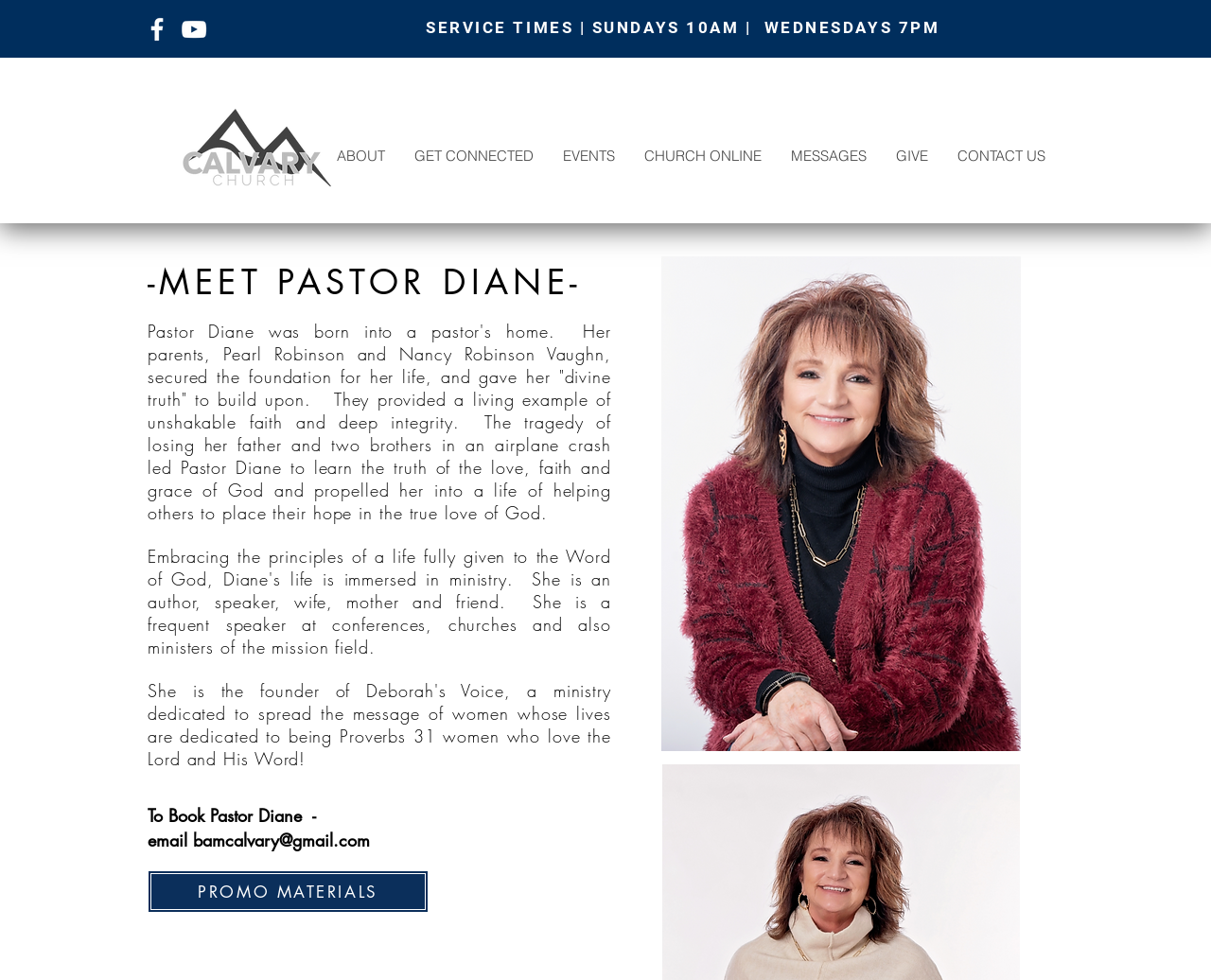Identify the bounding box coordinates of the region that should be clicked to execute the following instruction: "Check the terms and conditions checkbox".

None